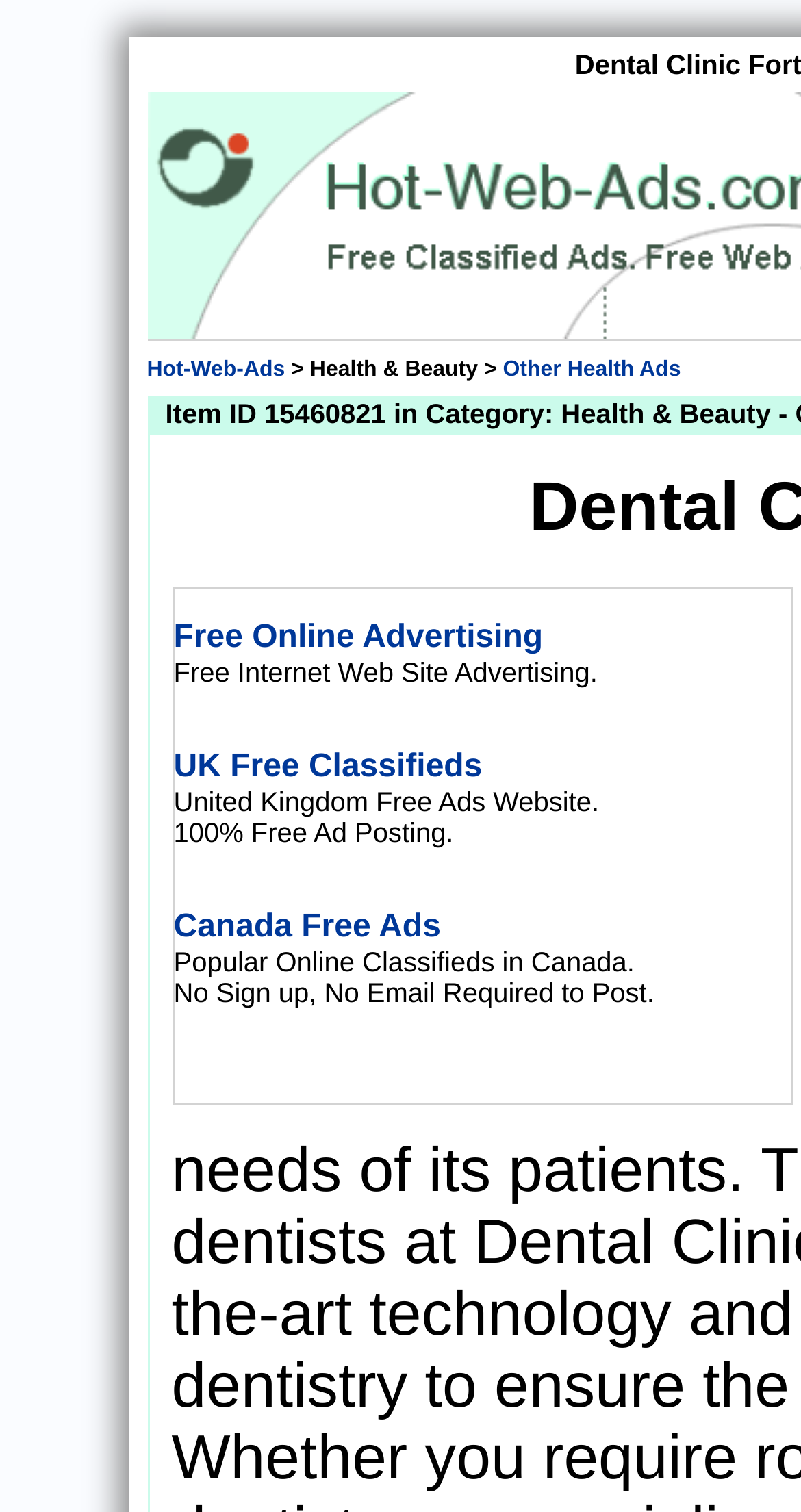Offer a thorough description of the webpage.

The webpage is about a dental clinic in Fort Lauderdale, with a focus on health and beauty services. At the top, there is a link to "Hot-Web-Ads" followed by a static text ">" symbol. To the right of these elements, there is a link to "Other Health Ads". 

Below the top elements, there are several links and static texts related to free online advertising. A link to "Free Online Advertising" is positioned above a static text describing free internet web site advertising. To the right of these elements, there is a link to "UK Free Classifieds" accompanied by a static text describing a United Kingdom free ads website. 

Below these elements, there is a static text stating "100% Free Ad Posting". Further down, a link to "Canada Free Ads" is positioned above a static text describing popular online classifieds in Canada. Finally, there is a static text stating "No Sign up, No Email Required to Post".